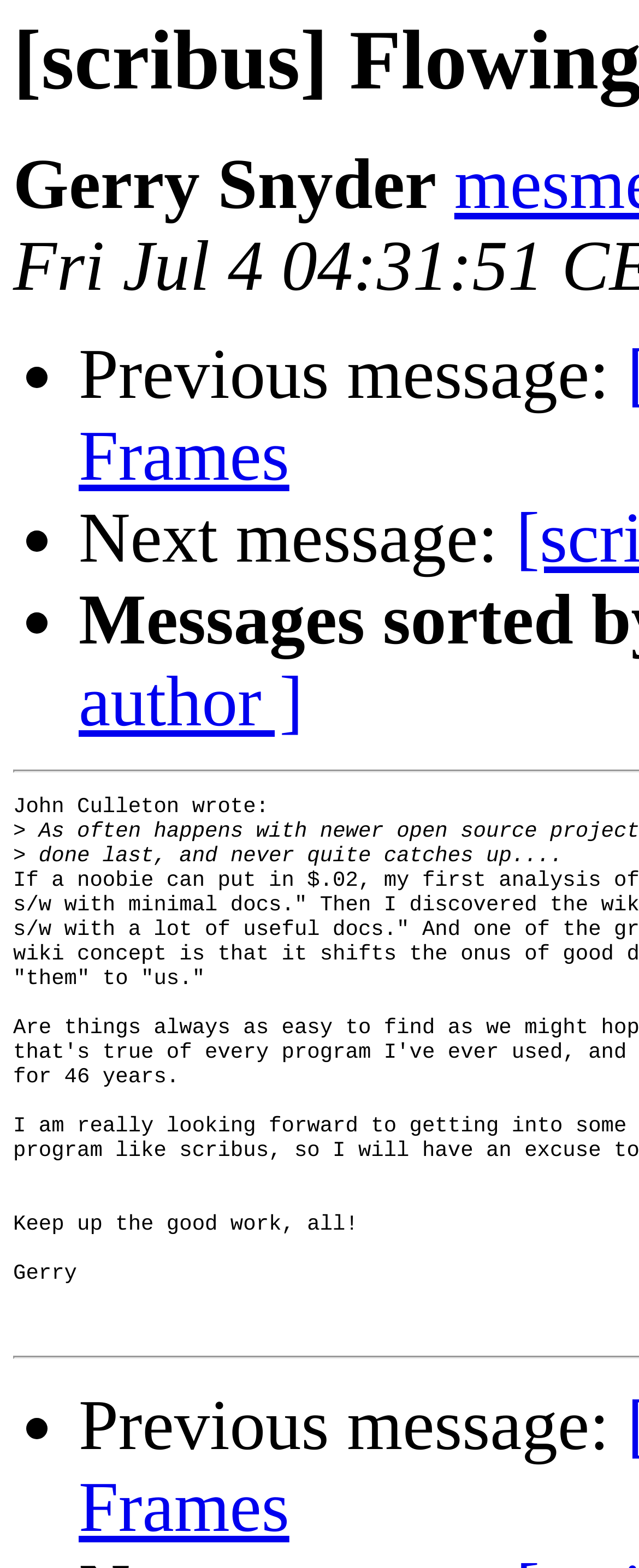Summarize the webpage with intricate details.

The webpage appears to be a forum or discussion page, with a focus on a topic related to Scribus, a desktop publishing software. At the top of the page, there is a header with the title "[scribus] Flowing Text Across Frames" and the author's name, "Gerry Snyder", positioned slightly below it.

Below the header, there are three bullet points with navigation links, labeled "Previous message:" and "Next message:". These links are aligned to the left side of the page, with the bullet points indented slightly.

The main content of the page is a discussion thread, with a message from "John Culleton" taking up most of the page. The message is divided into two paragraphs, with the first paragraph starting with "John Culleton wrote:" and the second paragraph discussing a topic related to Scribus, mentioning that it is "done last, and never quite catches up".

At the bottom of the page, there is another navigation link, "Previous message:", with a bullet point, similar to the ones at the top of the page.